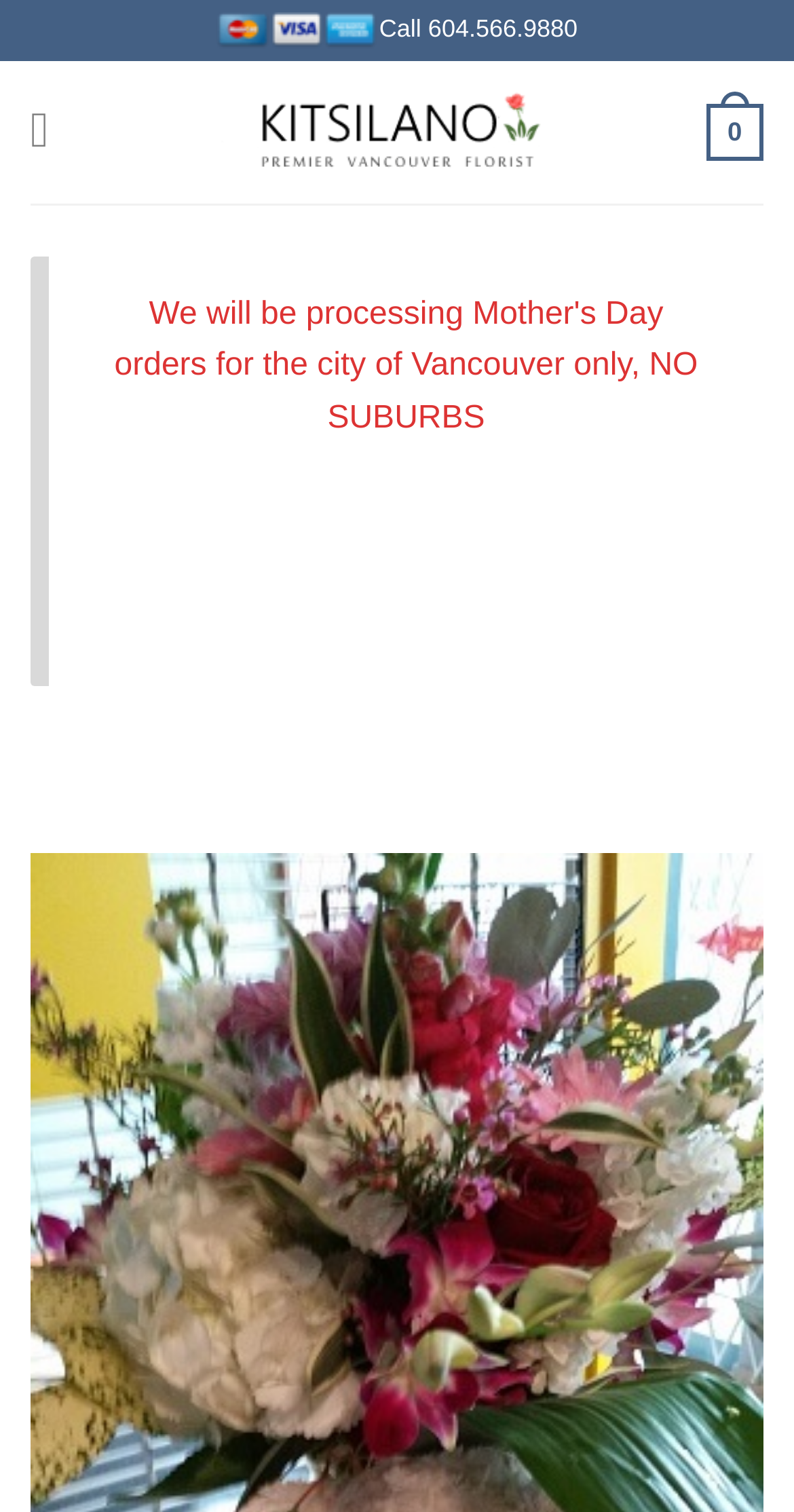Provide a one-word or short-phrase answer to the question:
What is the phone number to call?

604.566.9880